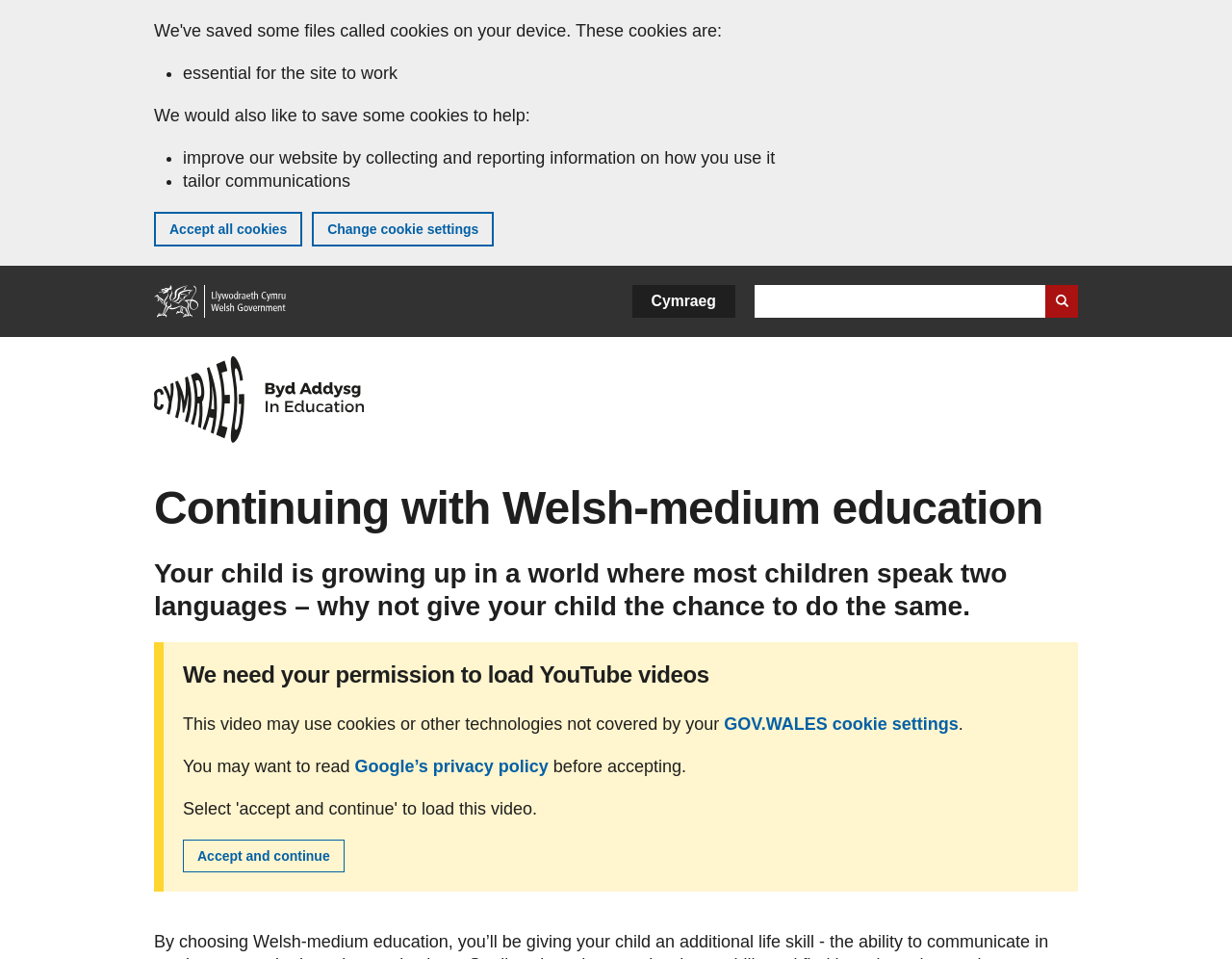Please identify the bounding box coordinates of the element I need to click to follow this instruction: "Go to the home page".

[0.125, 0.297, 0.234, 0.331]